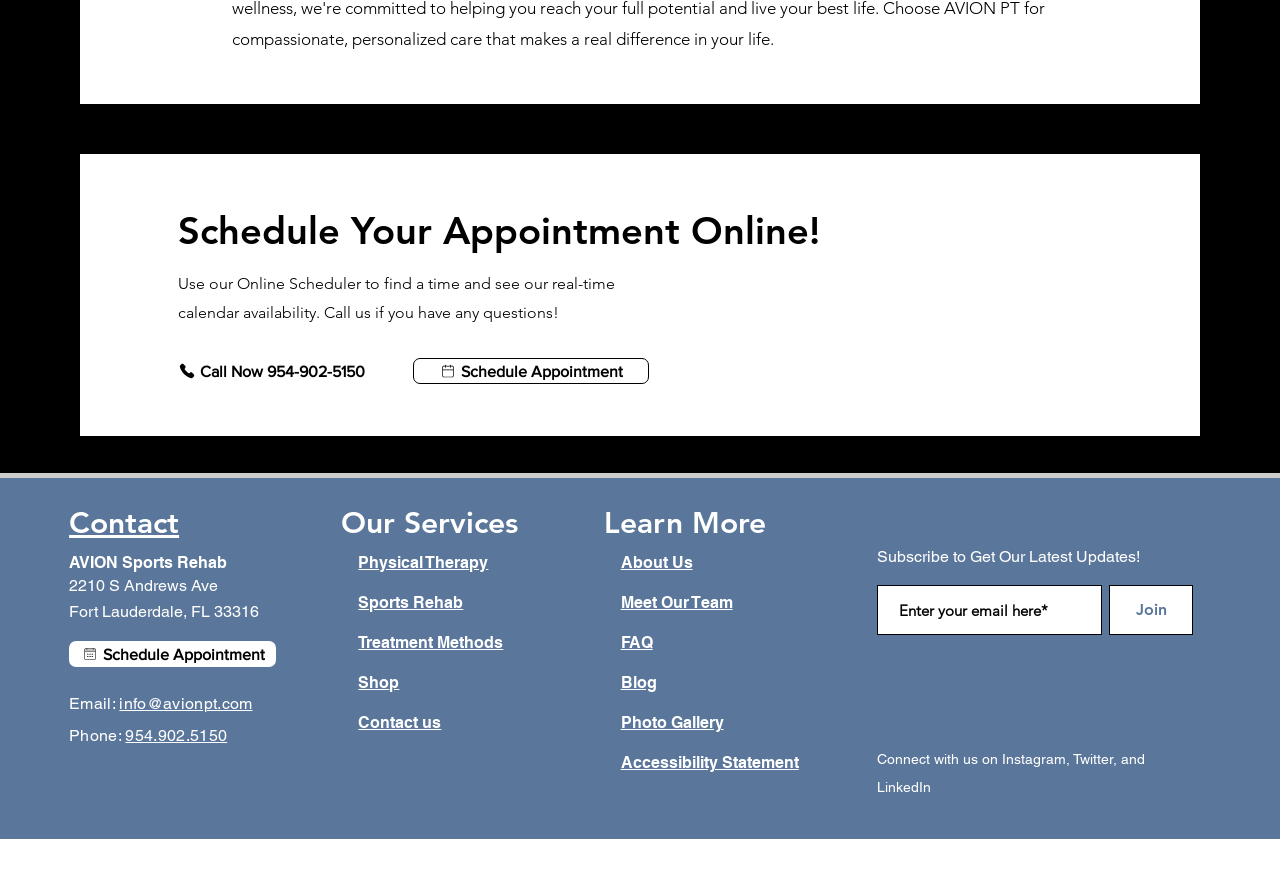Can you identify the bounding box coordinates of the clickable region needed to carry out this instruction: 'Schedule an appointment online'? The coordinates should be four float numbers within the range of 0 to 1, stated as [left, top, right, bottom].

[0.323, 0.412, 0.507, 0.441]